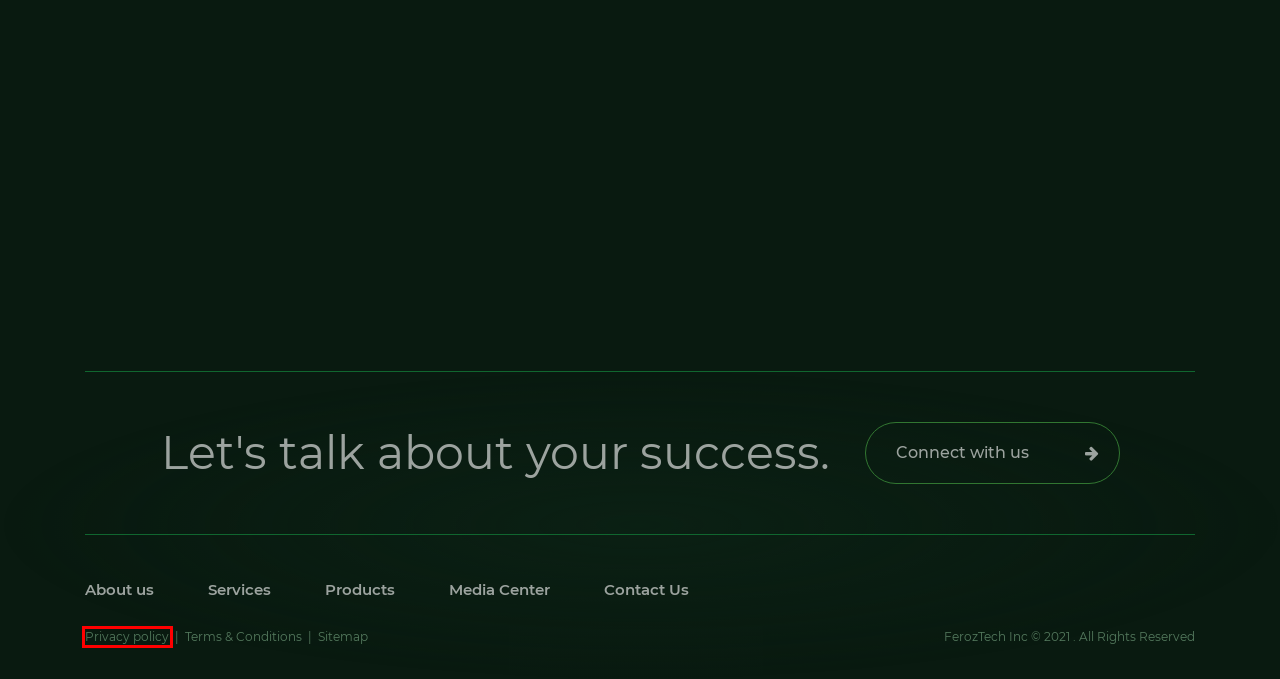With the provided webpage screenshot containing a red bounding box around a UI element, determine which description best matches the new webpage that appears after clicking the selected element. The choices are:
A. Terms & Conditions – feroztech.com
B. Privacy Policy – feroztech.com
C. Contact – feroztech.com
D. Product – feroztech.com
E. Media – feroztech.com
F. Services – feroztech.com
G. Collaborate and Win – Technologies with social at the core – feroztech.com
H. AI And Smart Analytics Will Redefine The Future Of Logistics Supply Chain – feroztech.com

B